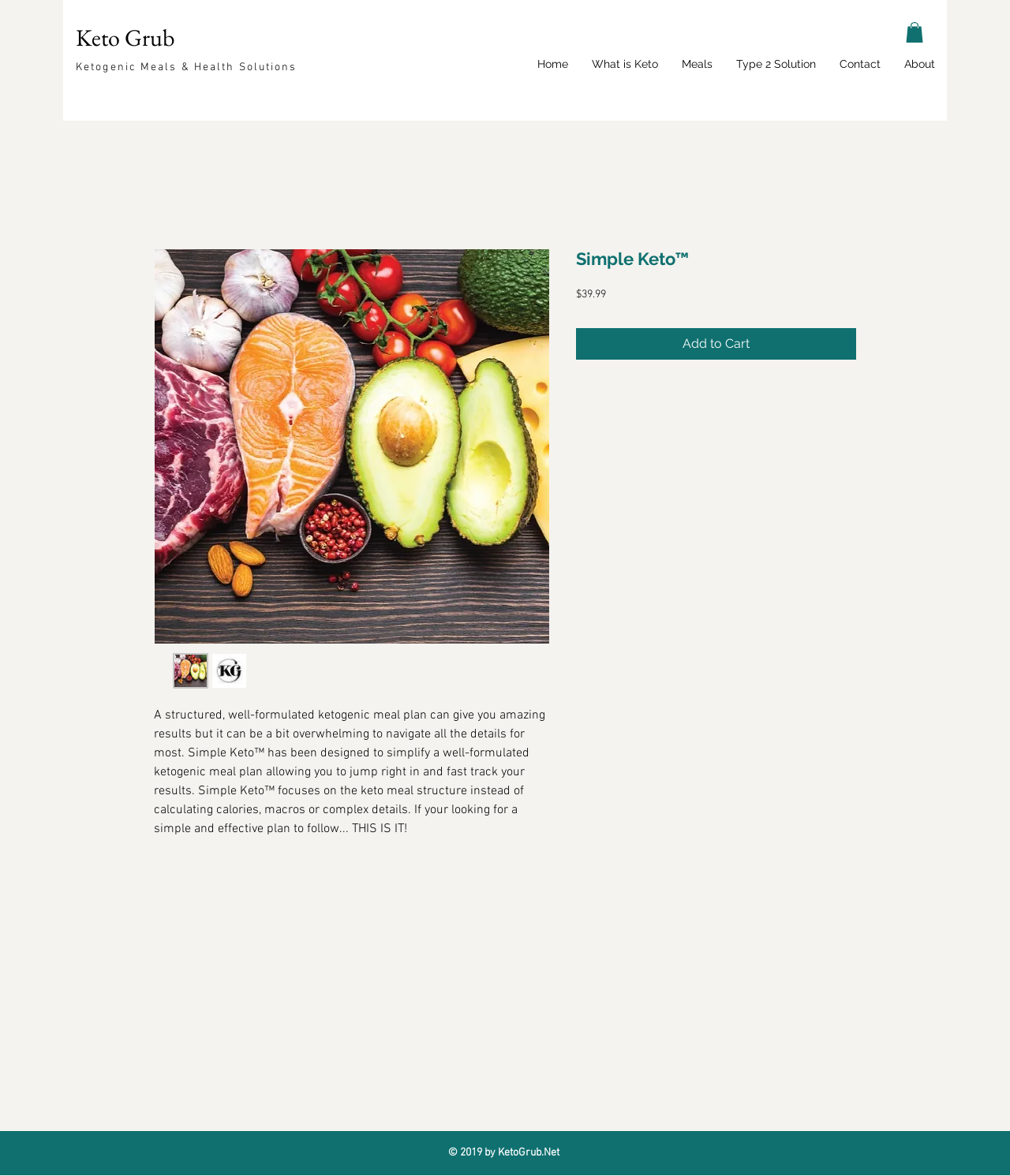Using the element description provided, determine the bounding box coordinates in the format (top-left x, top-left y, bottom-right x, bottom-right y). Ensure that all values are floating point numbers between 0 and 1. Element description: About

[0.884, 0.038, 0.938, 0.071]